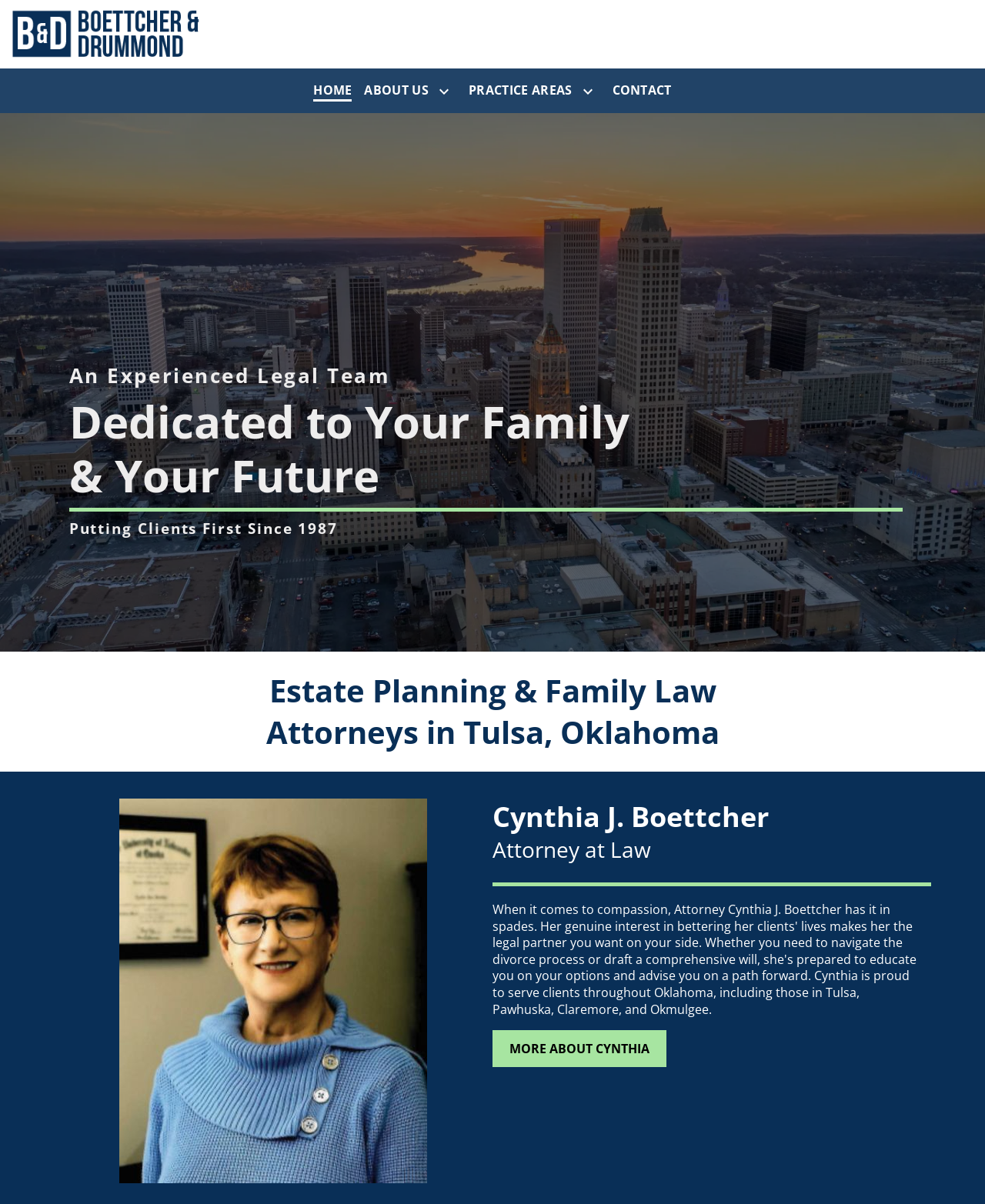What is the purpose of the law firm according to the webpage?
Based on the image content, provide your answer in one word or a short phrase.

Dedicated to Your Family & Your Future